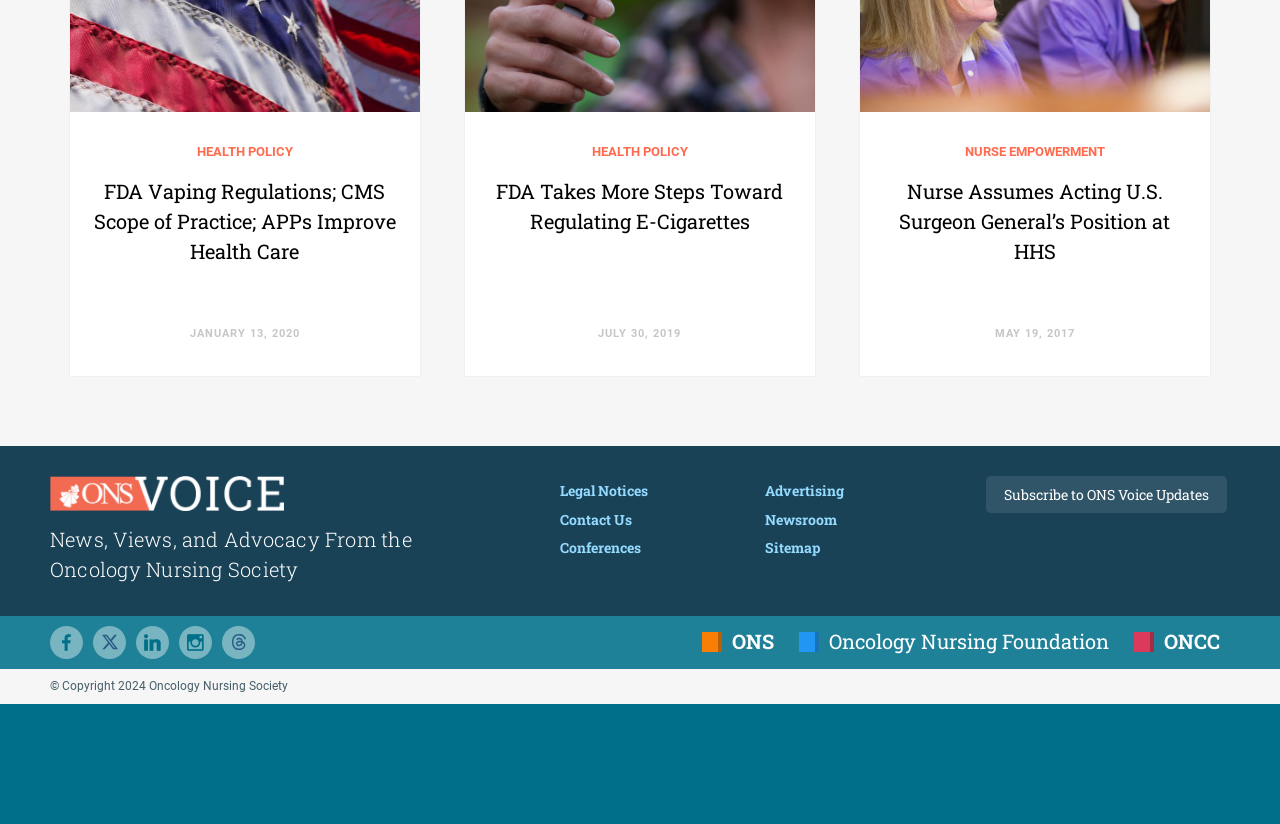Provide your answer to the question using just one word or phrase: How many links are there in the top section?

3